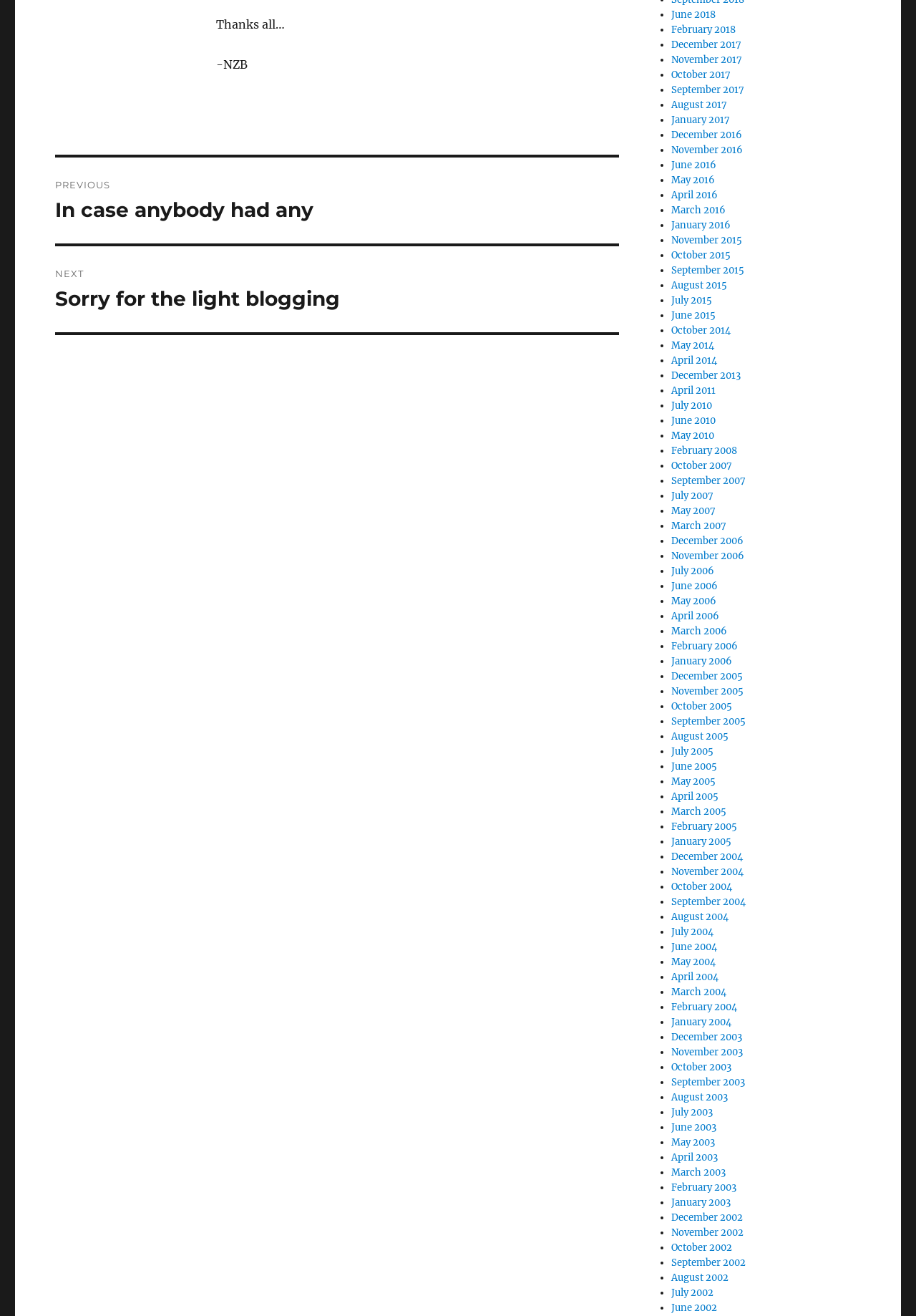Locate the UI element described by July 2004 in the provided webpage screenshot. Return the bounding box coordinates in the format (top-left x, top-left y, bottom-right x, bottom-right y), ensuring all values are between 0 and 1.

[0.733, 0.703, 0.779, 0.713]